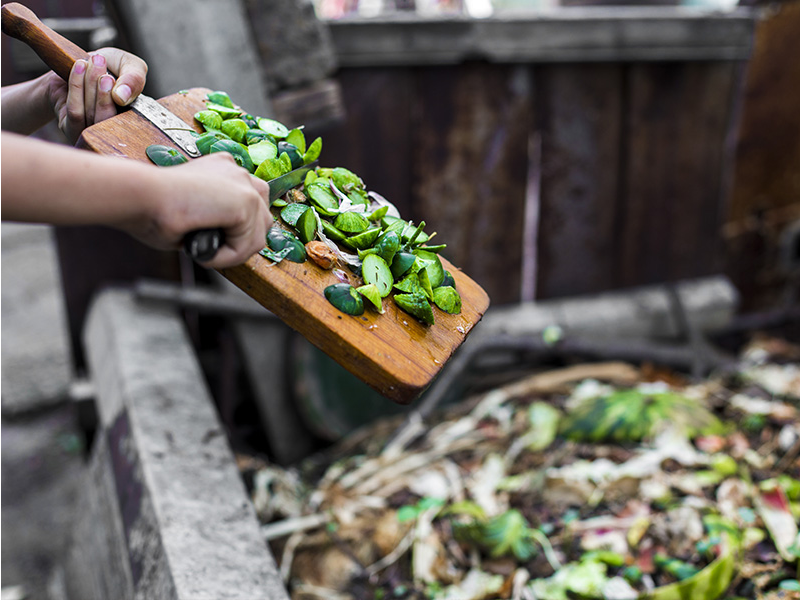Give an in-depth summary of the scene depicted in the image.

In this vibrant image, a person is actively engaging in composting, preparing to enrich the soil with kitchen scraps. The focus is on a wooden cutting board, laden with fresh vegetable trimmings, showcasing various green parts and fresh scraps. In the background, a compost bin is visible, filled with layers of decomposing organic matter, illustrating the transformation of waste into nutrient-rich compost. This visual encapsulates the essence of sustainable living, emphasizing the importance of recycling organic waste instead of sending it to landfills. The scene beautifully conveys the message that small changes in our practices, such as saving kitchen scraps, can significantly benefit the environment, promoting healthier soil and reducing greenhouse gas emissions.